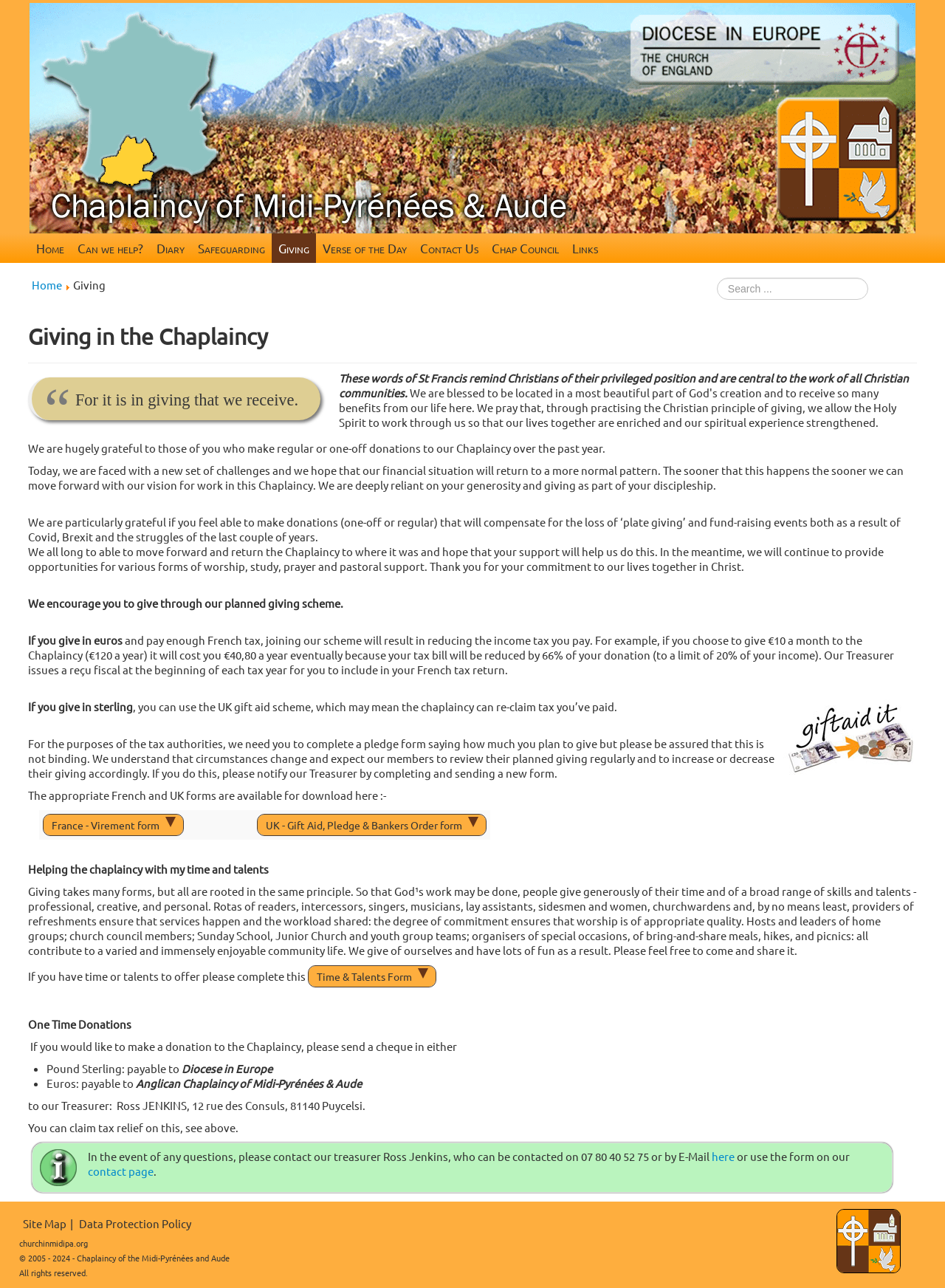Give a concise answer of one word or phrase to the question: 
How can one claim tax relief on a one-time donation?

See above